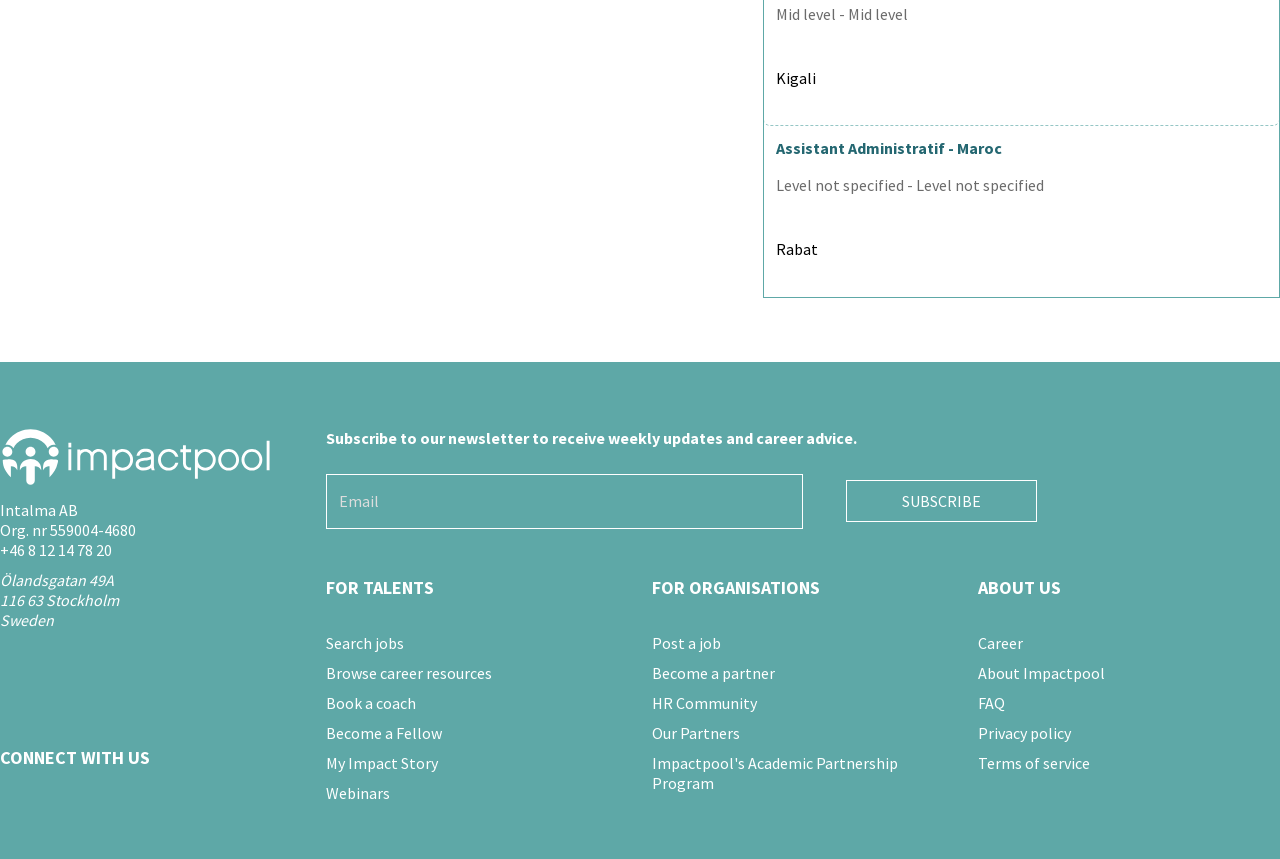Answer the following inquiry with a single word or phrase:
What is the address?

Ölandsgatan 49A, 116 63 Stockholm, Sweden